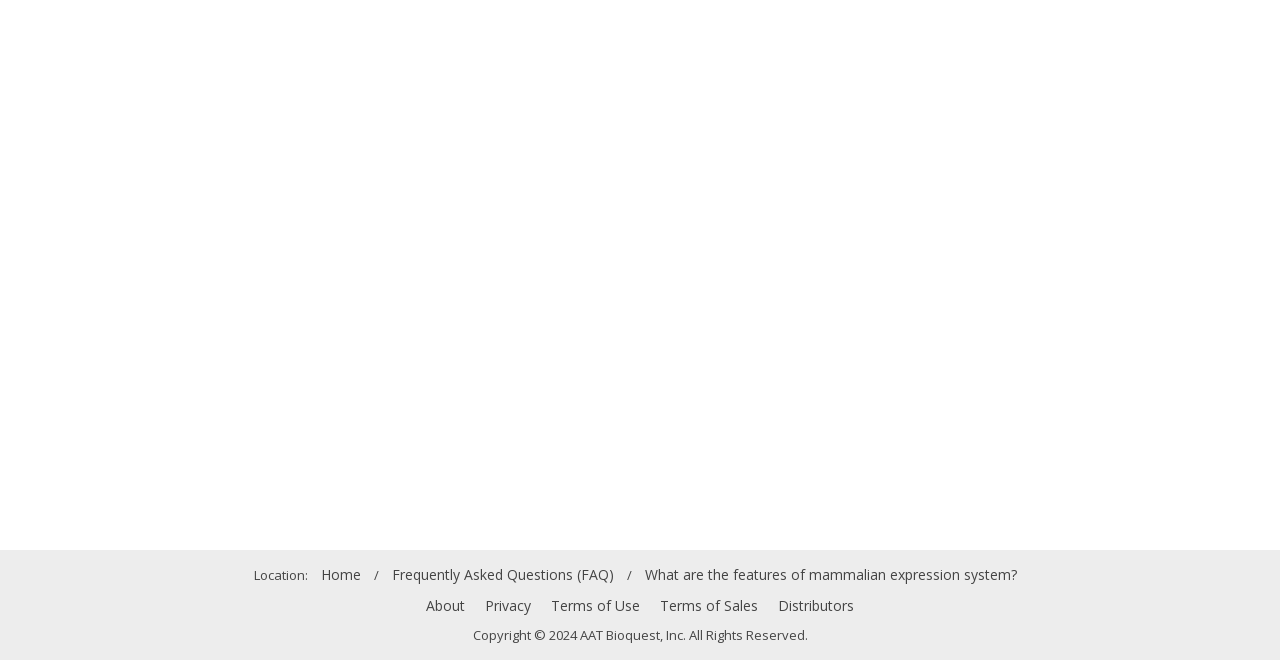What is the last menu item?
Using the image, respond with a single word or phrase.

Distributors